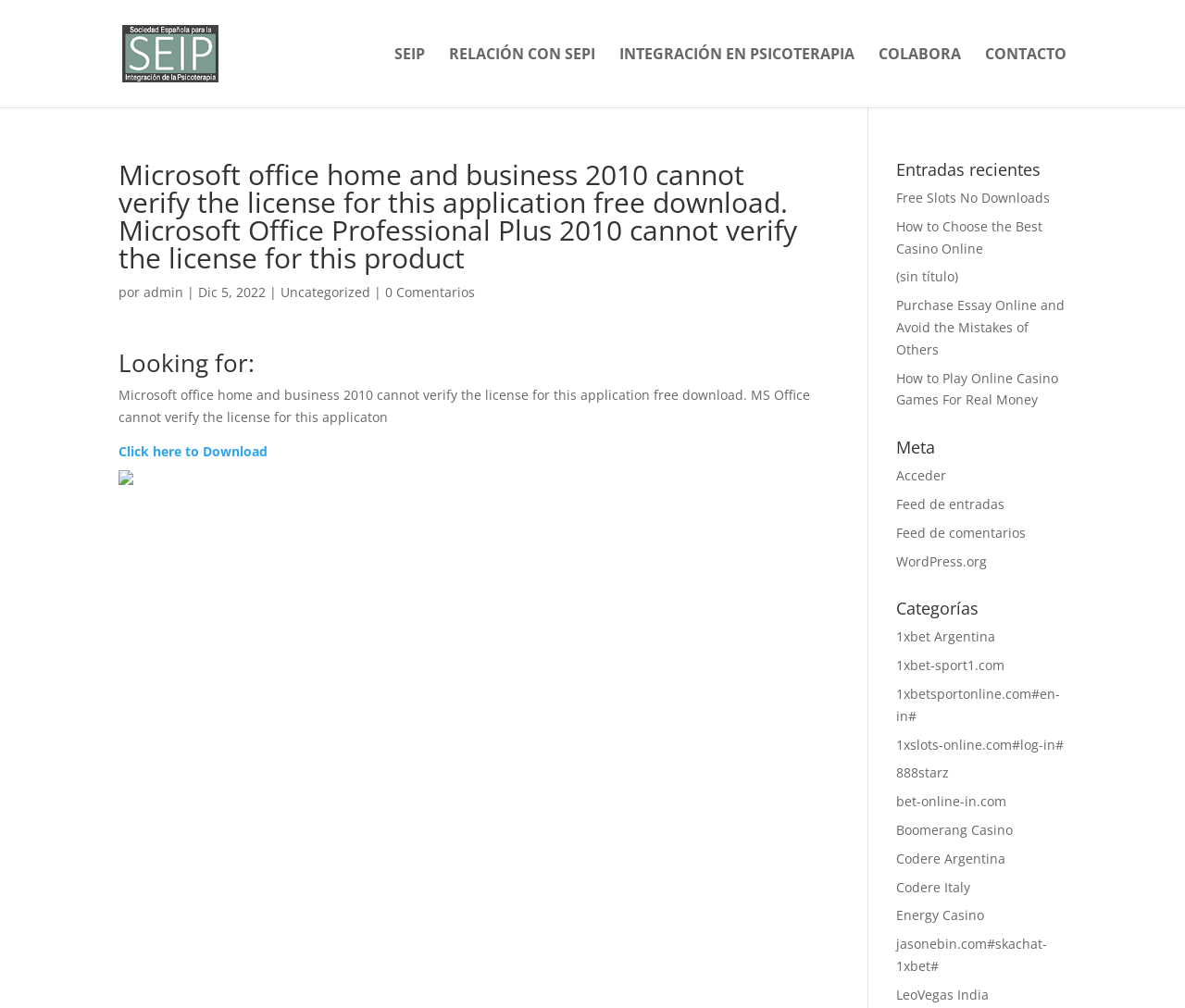Determine the bounding box coordinates of the section to be clicked to follow the instruction: "Check out 1xbet Argentina by clicking on the link". The coordinates should be given as four float numbers between 0 and 1, formatted as [left, top, right, bottom].

[0.756, 0.623, 0.84, 0.64]